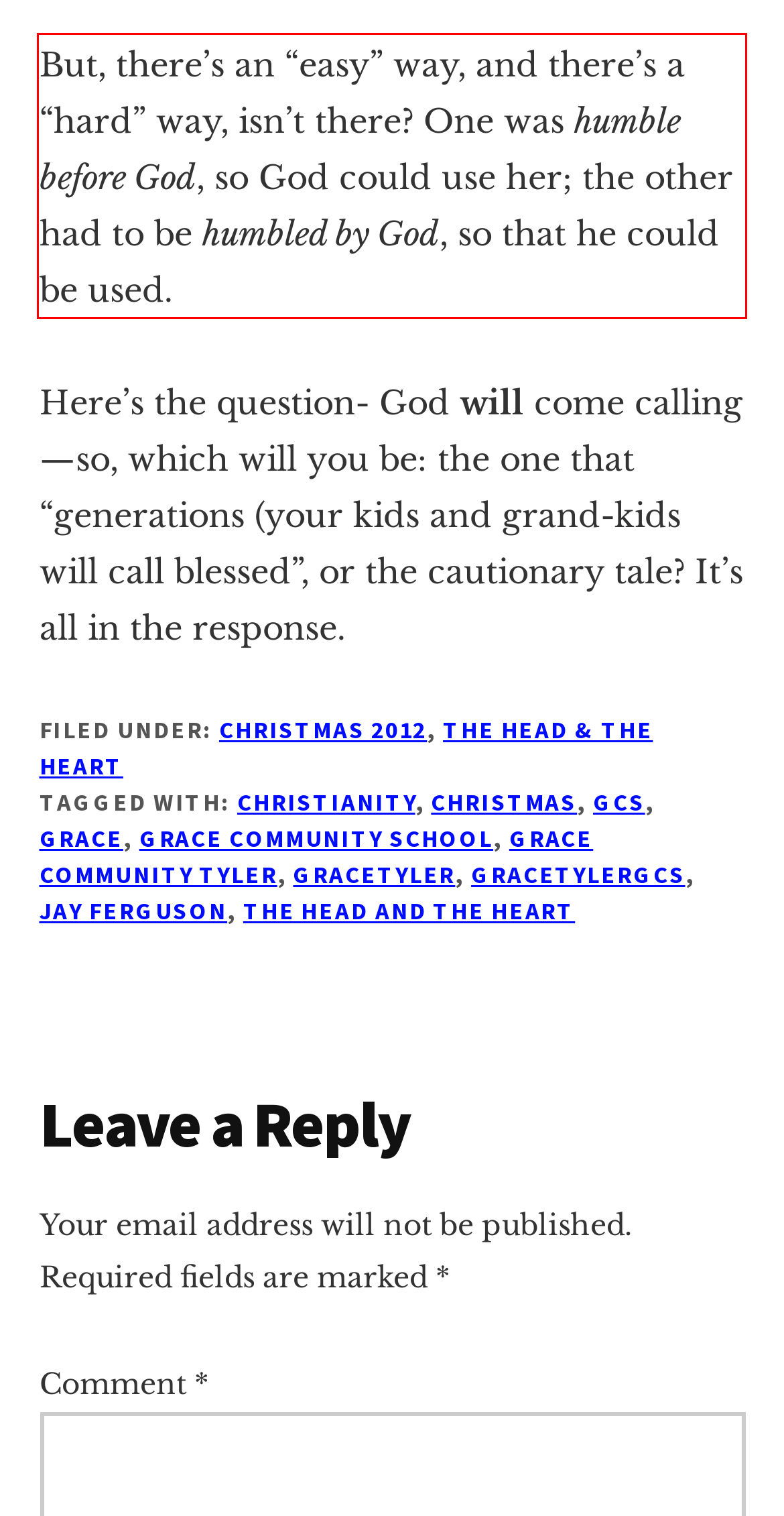Given a webpage screenshot, locate the red bounding box and extract the text content found inside it.

But, there’s an “easy” way, and there’s a “hard” way, isn’t there? One was humble before God, so God could use her; the other had to be humbled by God, so that he could be used.